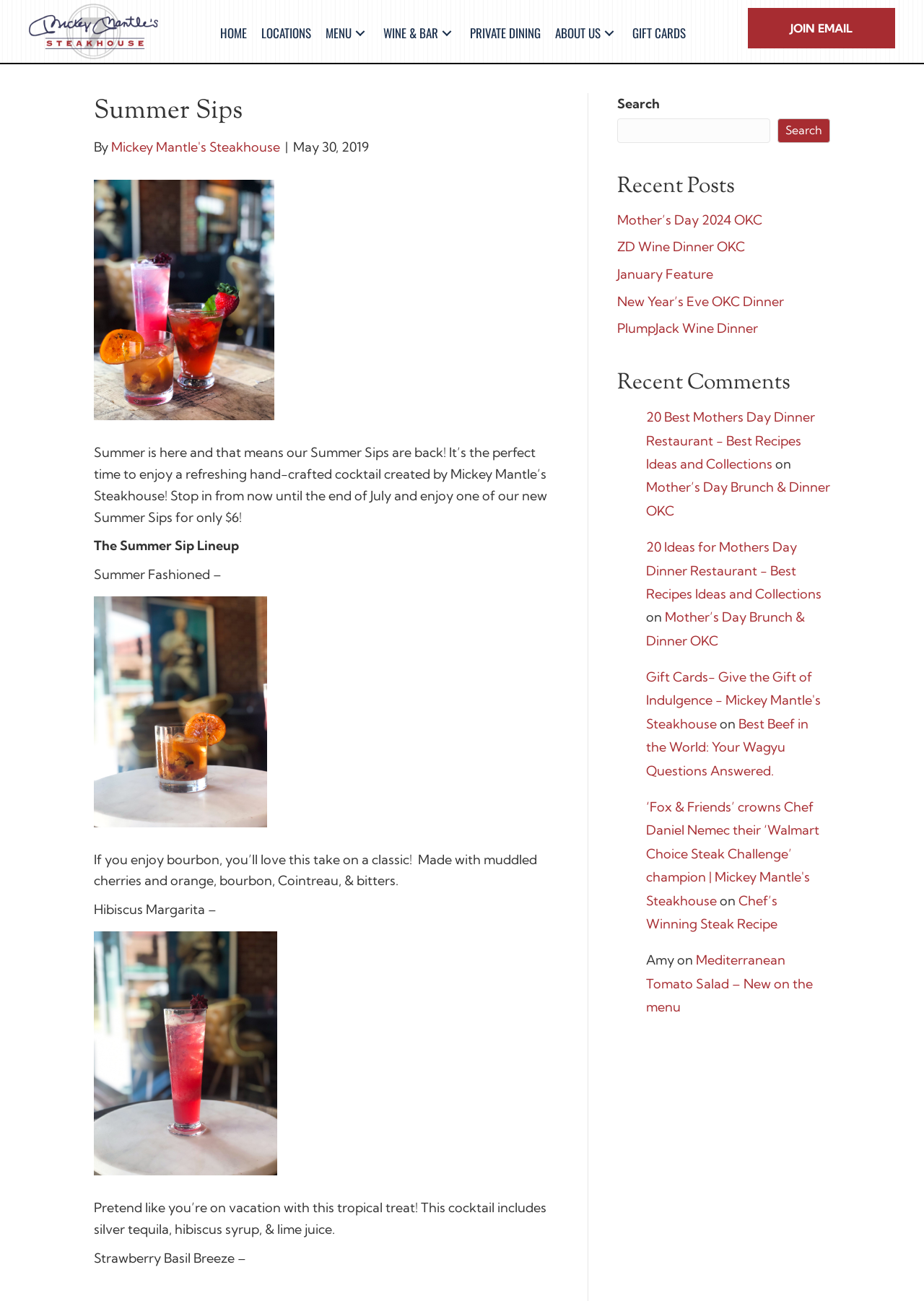Look at the image and give a detailed response to the following question: How many links are there in the navigation menu?

The navigation menu has 7 links: HOME, LOCATIONS, MENU, WINE & BAR, PRIVATE DINING, ABOUT US, and GIFT CARDS. These links are listed horizontally in the navigation menu section of the webpage.